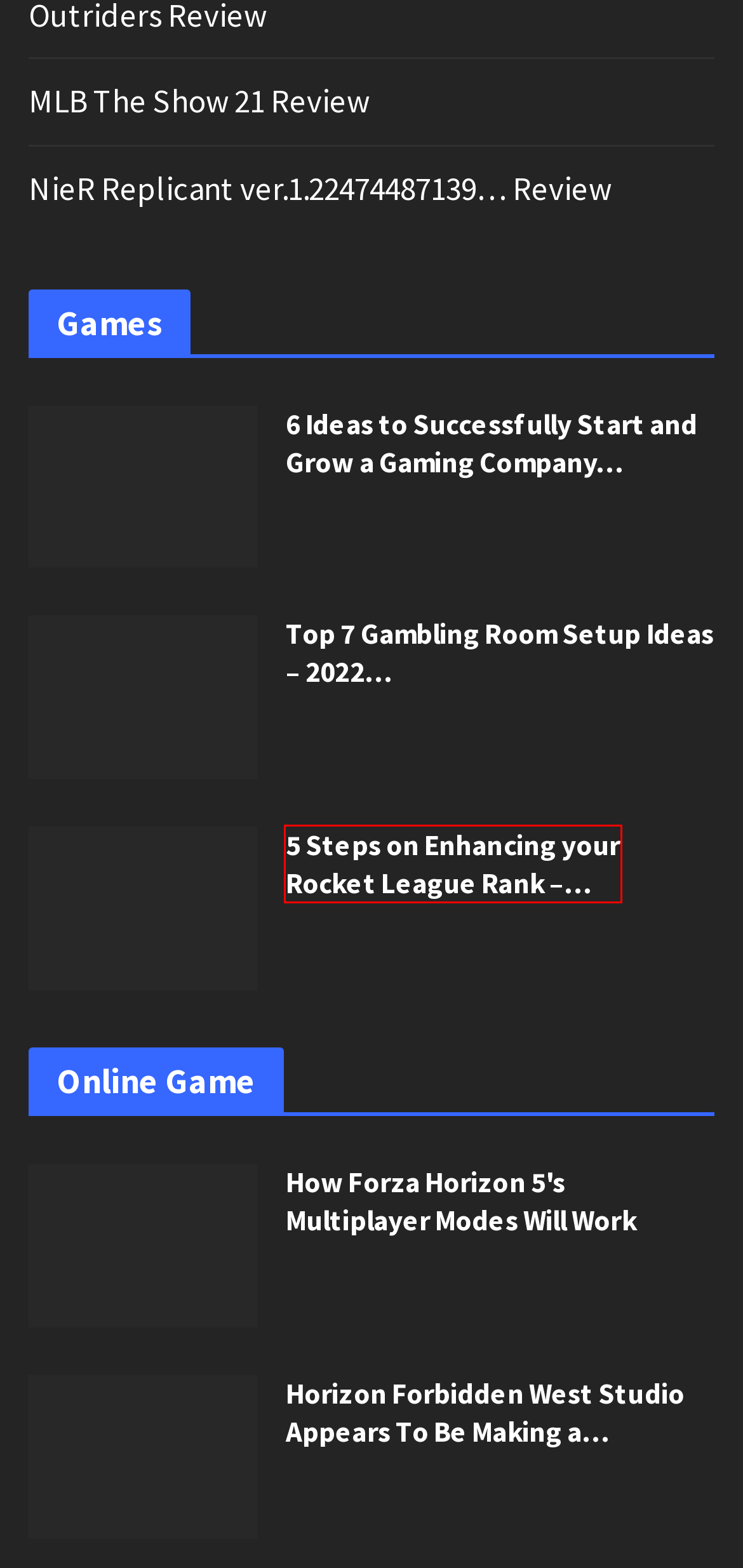Observe the provided screenshot of a webpage with a red bounding box around a specific UI element. Choose the webpage description that best fits the new webpage after you click on the highlighted element. These are your options:
A. Morena Baccarin Keeps Texting Ryan Reynolds For Deadpool 3 Updates – LvanGame
B. Horizon Forbidden West Studio Appears To Be Making a Multiplayer Game – LvanGame
C. How Forza Horizon 5's Multiplayer Modes Will Work – LvanGame
D. Top 7 Gambling Room Setup Ideas – 2022 Gamer's Guide – LvanGame
E. MLB The Show 21 Review – LvanGame
F. 6 Ideas to Successfully Start and Grow a Gaming Company in 2022 – LvanGame
G. Turnip Boy Commits Tax Evasion Review – LvanGame
H. 5 Steps on Enhancing your Rocket League Rank – 2022 Guide – LvanGame

H